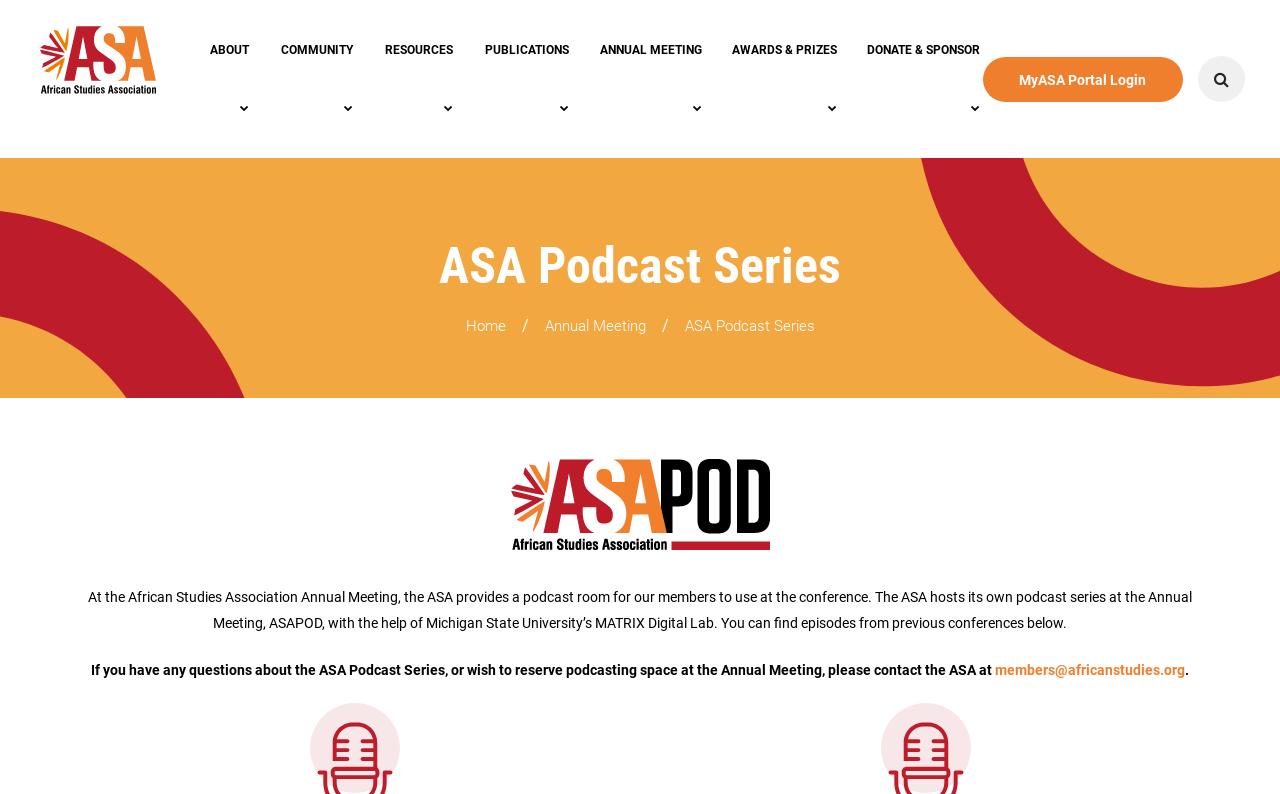Determine the bounding box coordinates for the clickable element required to fulfill the instruction: "read news". Provide the coordinates as four float numbers between 0 and 1, i.e., [left, top, right, bottom].

None